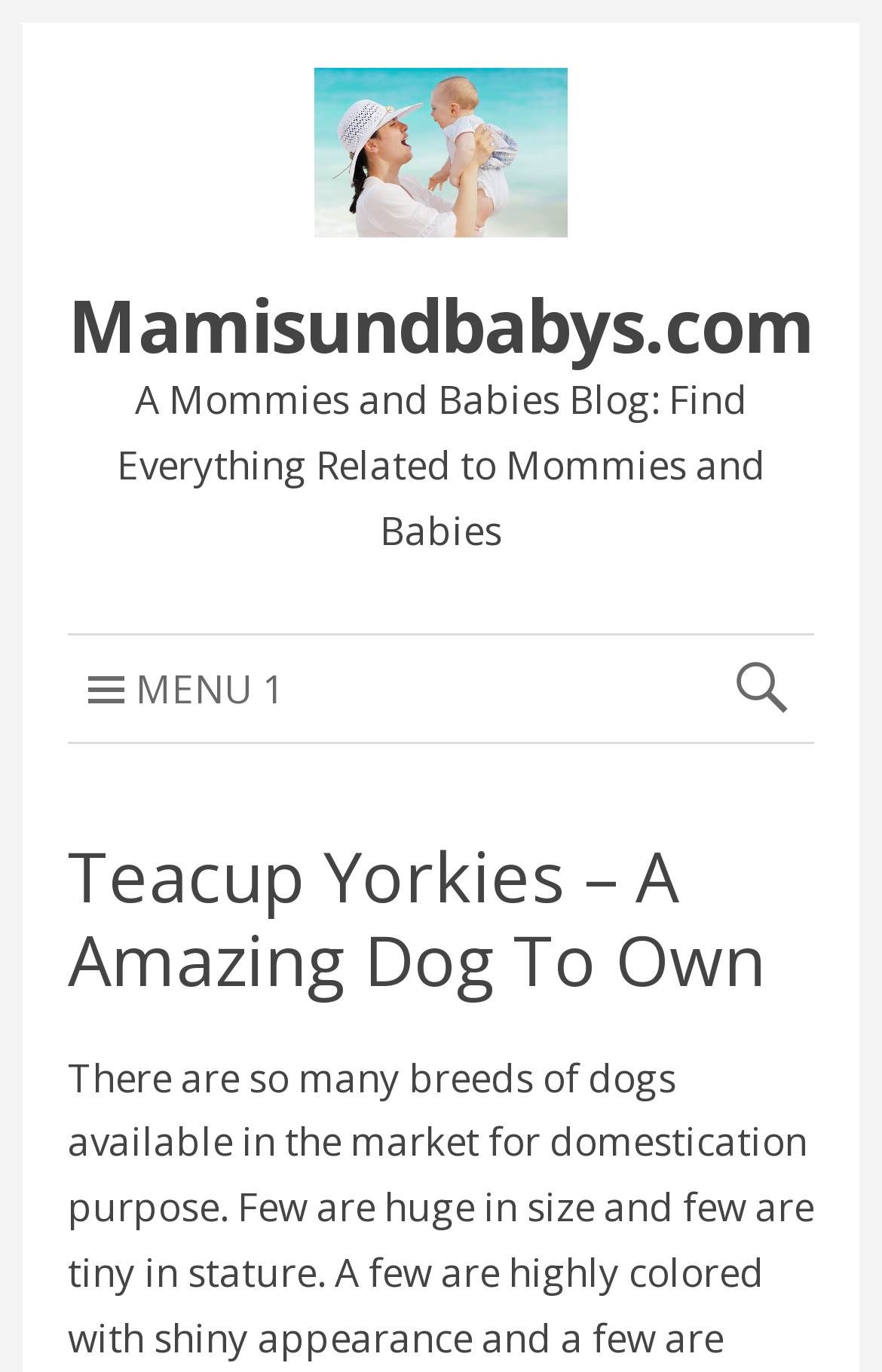Extract the bounding box for the UI element that matches this description: "Expand Search Form".

[0.803, 0.463, 0.923, 0.541]